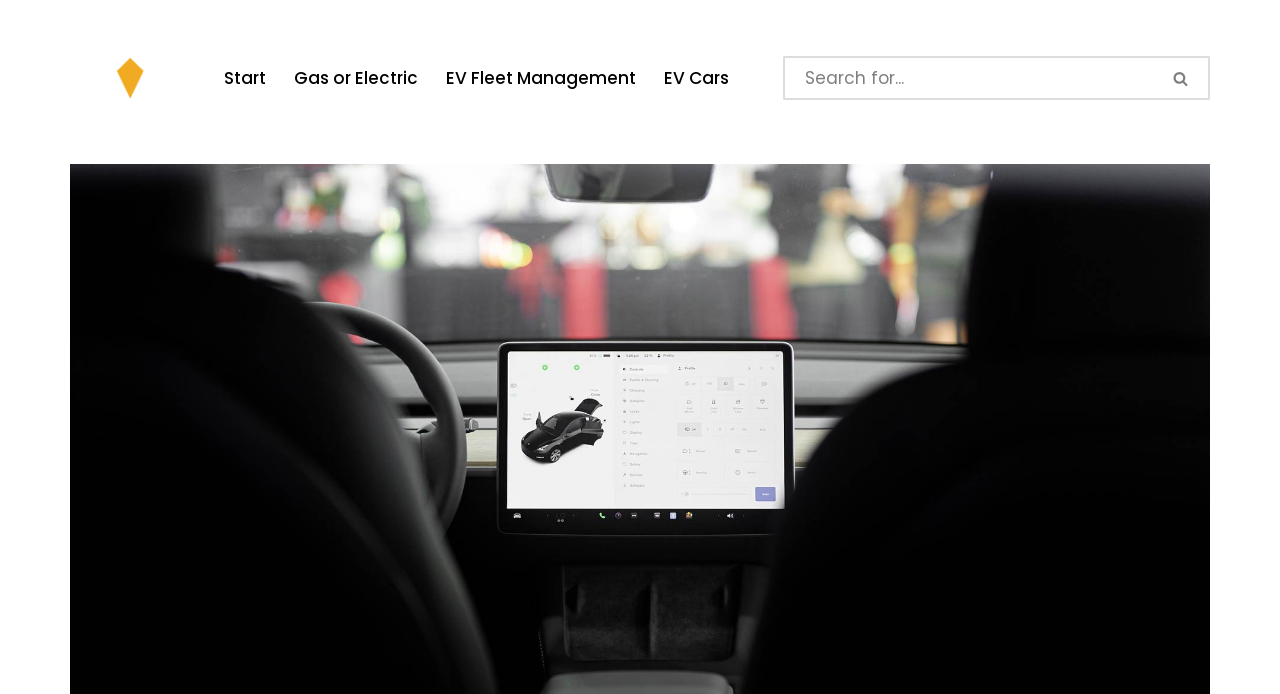Determine the bounding box coordinates for the area that needs to be clicked to fulfill this task: "Visit eDrive Drive Clean". The coordinates must be given as four float numbers between 0 and 1, i.e., [left, top, right, bottom].

[0.055, 0.026, 0.148, 0.199]